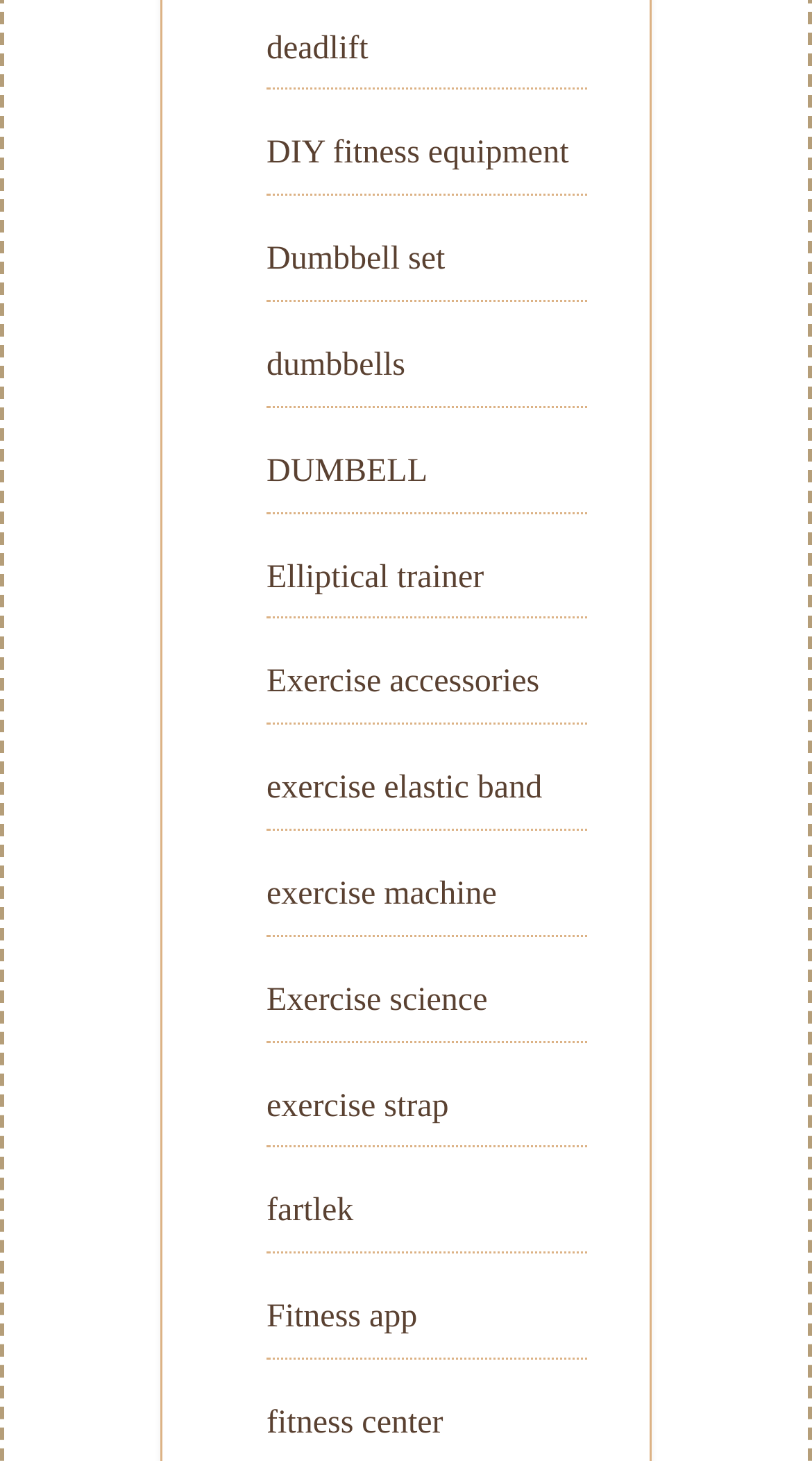Please give a succinct answer to the question in one word or phrase:
What is the first exercise equipment listed?

Deadlift